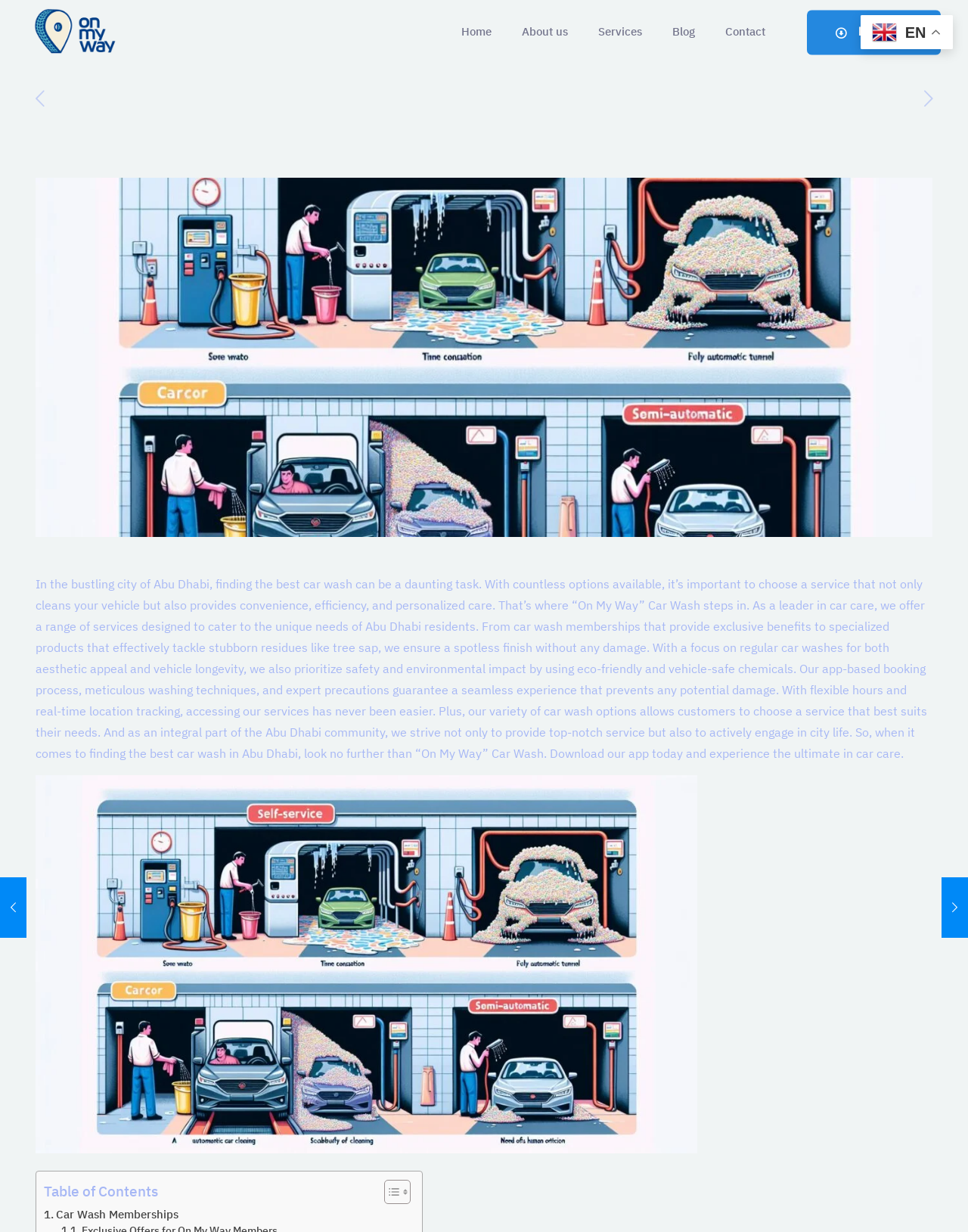Identify the bounding box coordinates of the specific part of the webpage to click to complete this instruction: "Click the 'OnMyWay Logo' link".

[0.031, 0.007, 0.121, 0.045]